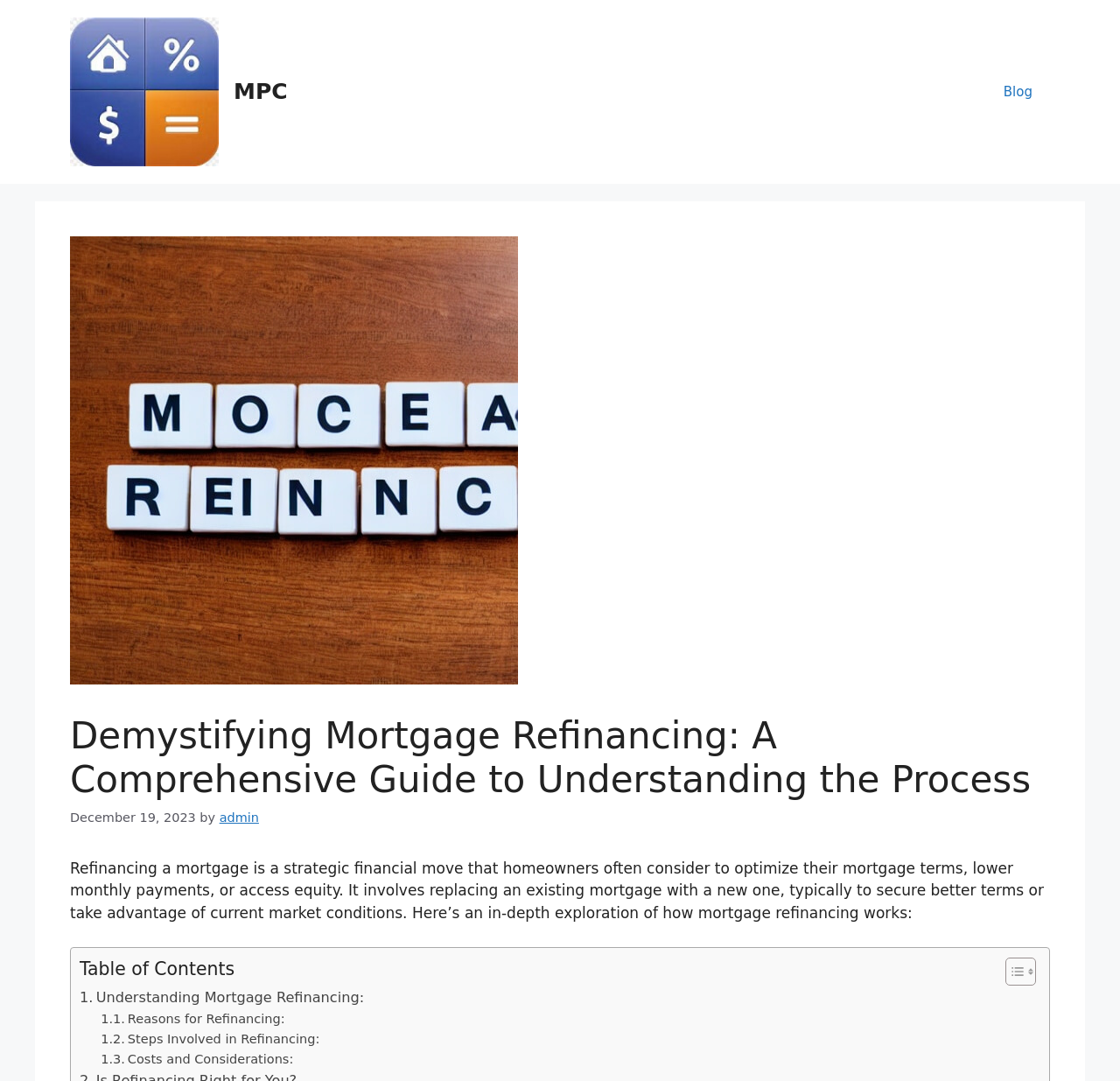Pinpoint the bounding box coordinates of the clickable element to carry out the following instruction: "click on the Contact Us link."

None